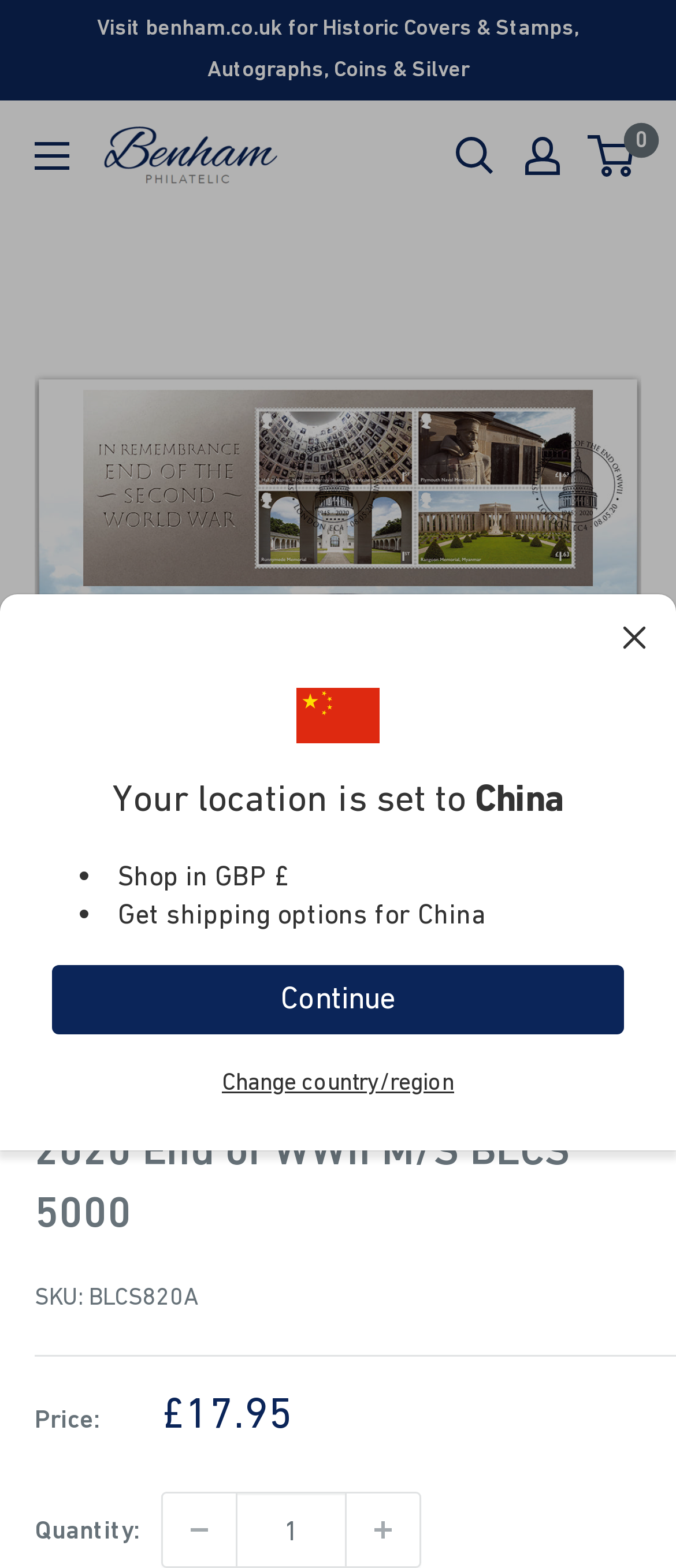Identify the bounding box coordinates of the region that needs to be clicked to carry out this instruction: "Dismiss the location notification". Provide these coordinates as four float numbers ranging from 0 to 1, i.e., [left, top, right, bottom].

[0.918, 0.397, 0.959, 0.421]